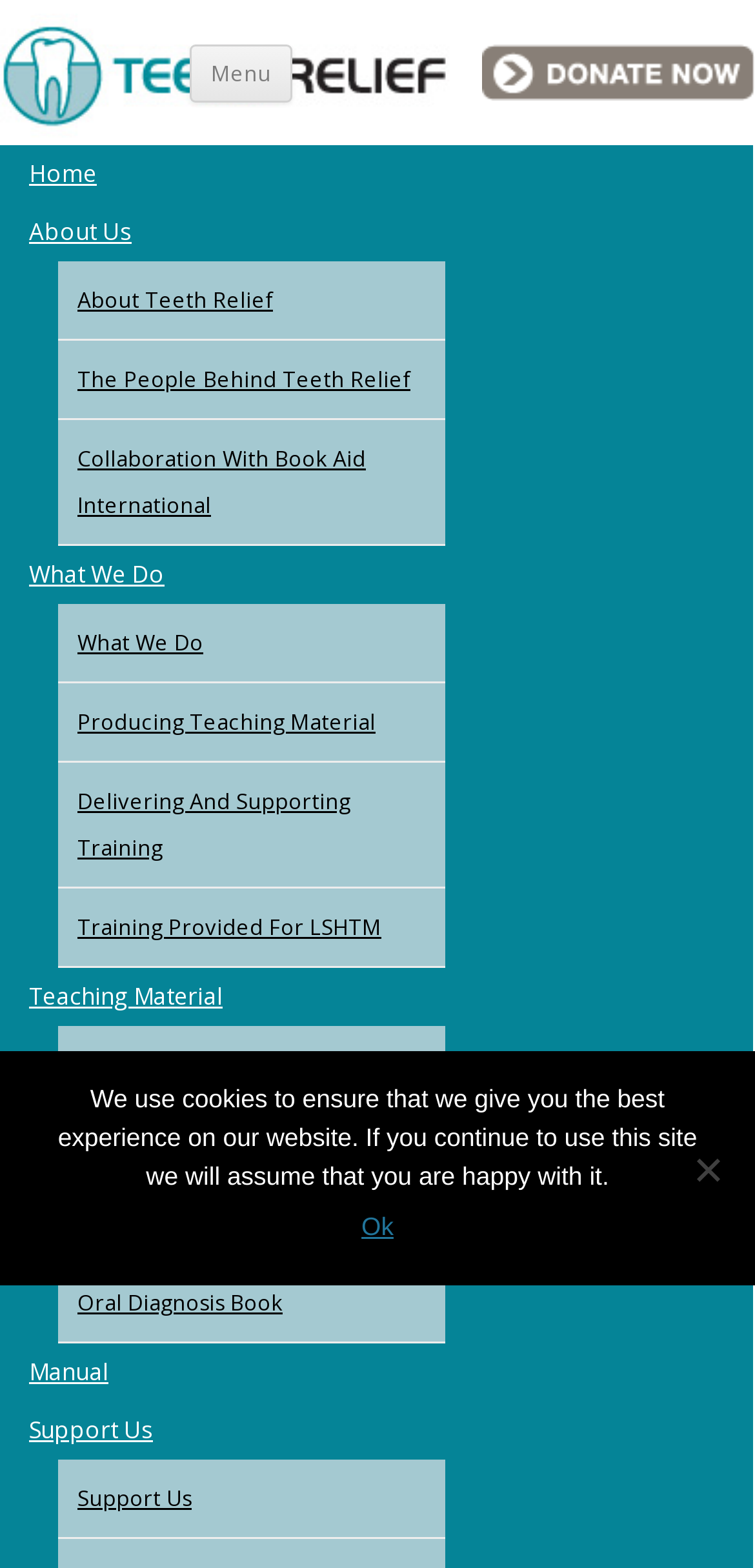What is the main purpose of Teeth Relief?
Refer to the image and provide a one-word or short phrase answer.

Providing dental knowledge